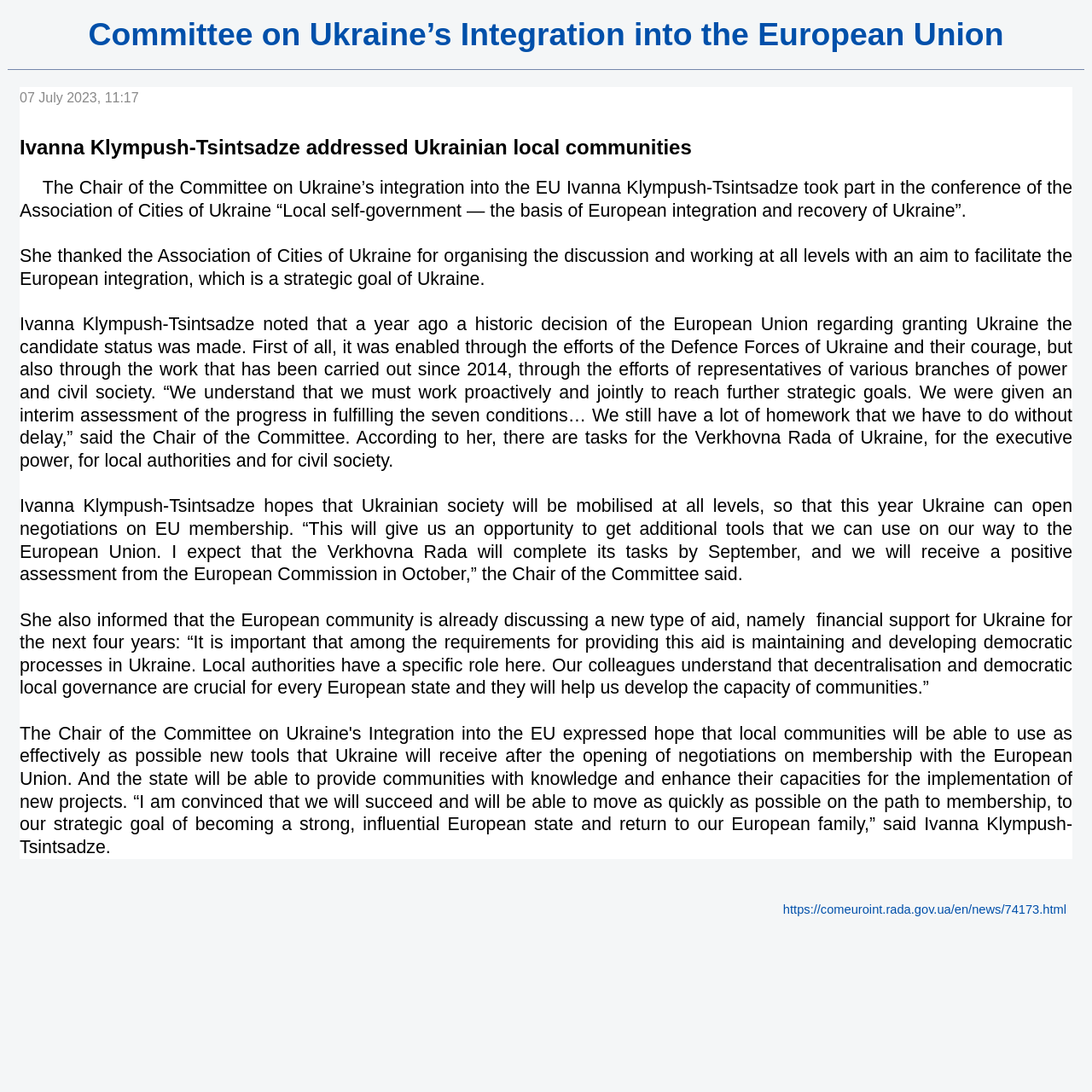What is the role of local authorities in Ukraine's European integration?
Please answer the question with a detailed response using the information from the screenshot.

I found the answer by reading the text on the webpage, which mentions that local authorities have a specific role in maintaining and developing democratic processes in Ukraine, which is a requirement for receiving financial support from the European community.